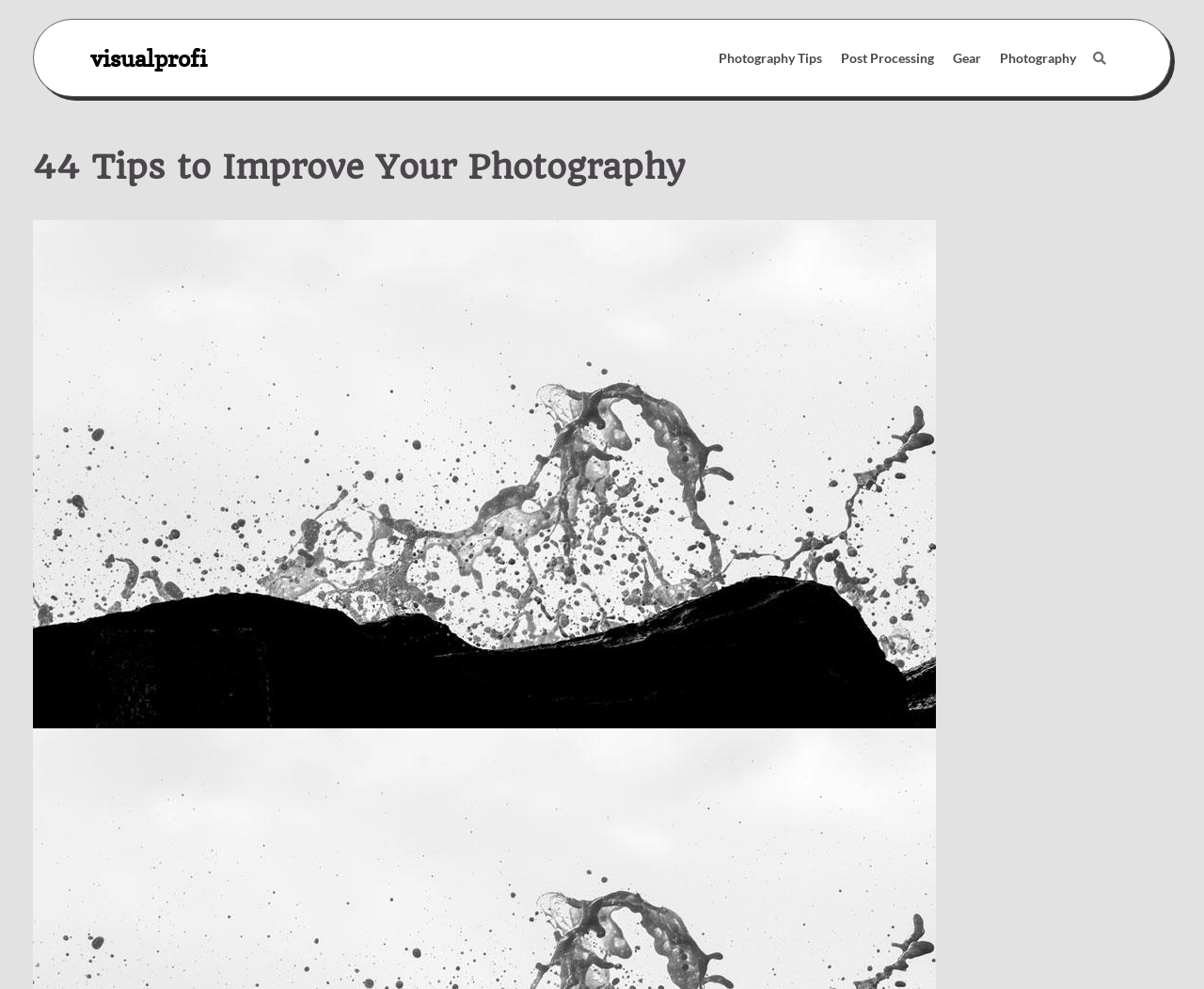Please answer the following question using a single word or phrase: 
How many sections are there in the main navigation?

4